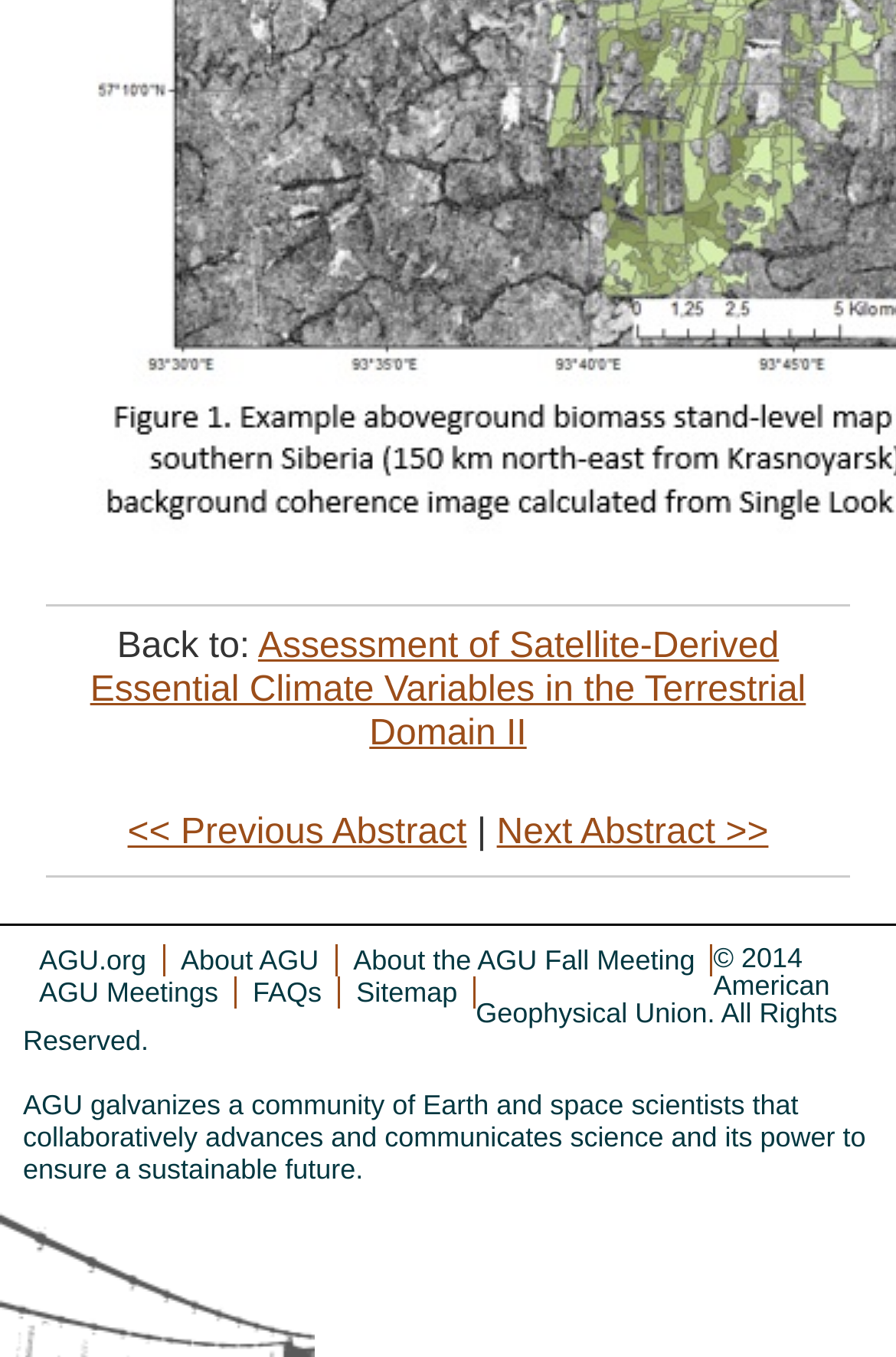Please identify the bounding box coordinates of the element's region that should be clicked to execute the following instruction: "learn about the AGU Fall Meeting". The bounding box coordinates must be four float numbers between 0 and 1, i.e., [left, top, right, bottom].

[0.394, 0.695, 0.776, 0.719]